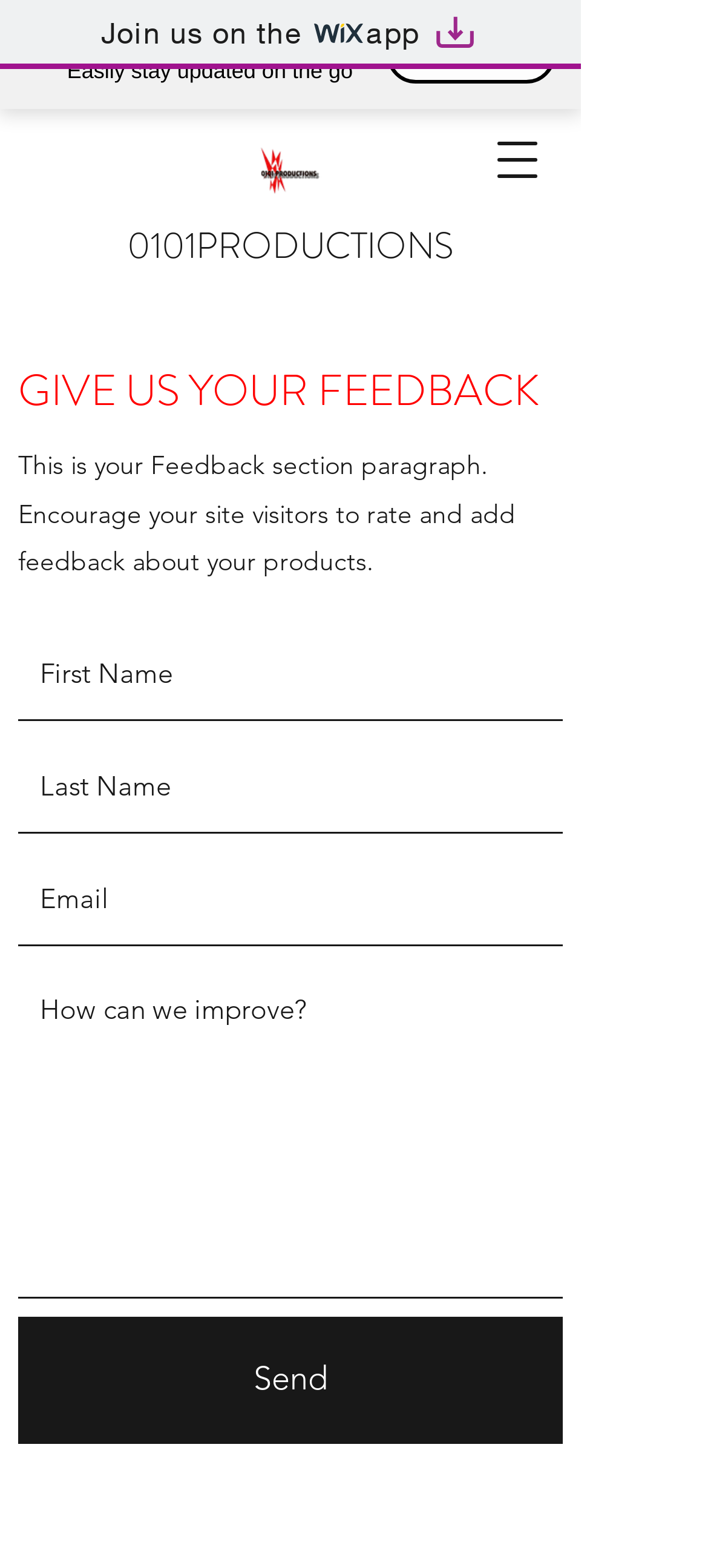What is the text on the link below the 'Join us on the App' button?
Please provide a single word or phrase as your answer based on the image.

Join us on the wix app Artboard 1